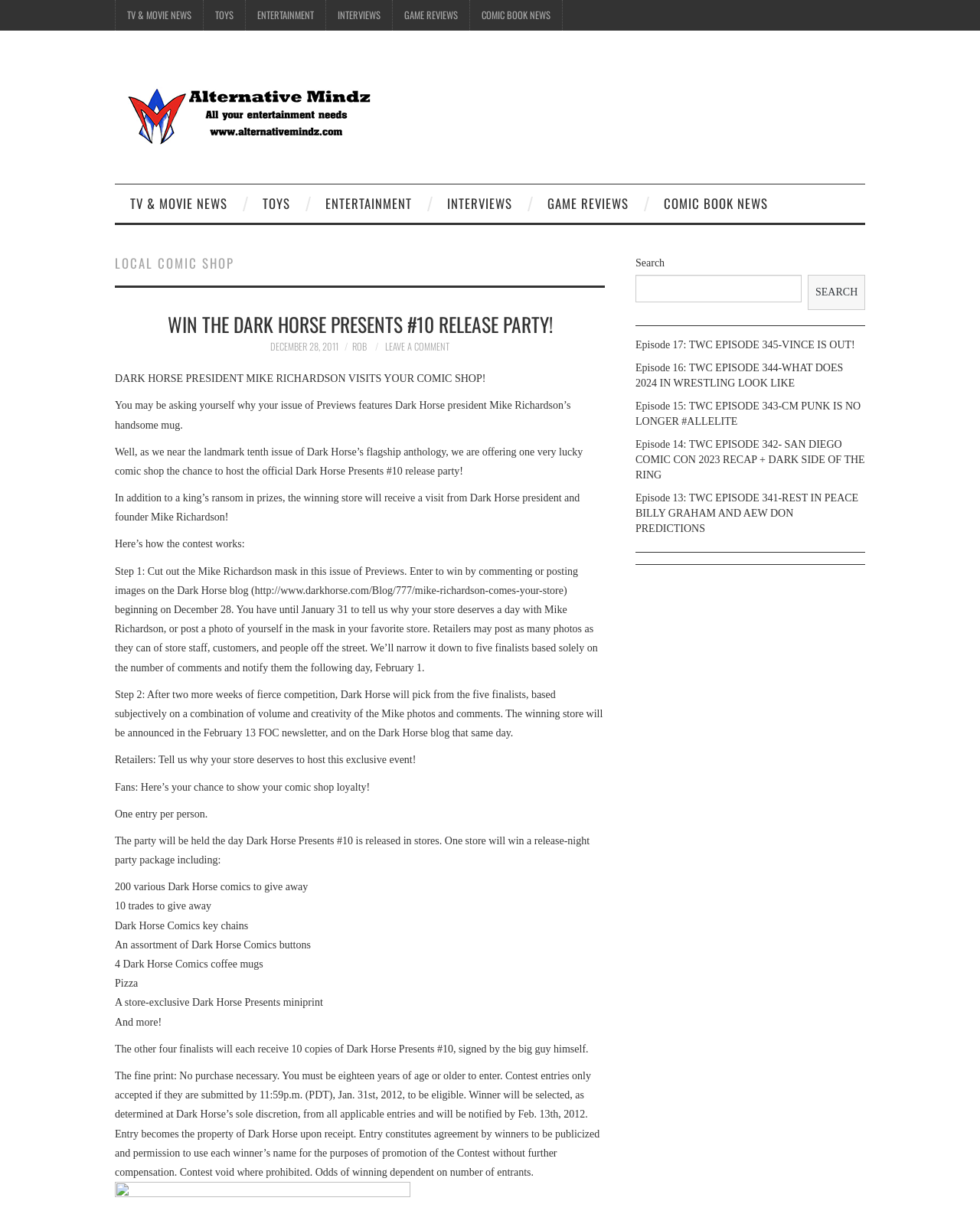Using the description "Comic Book News", locate and provide the bounding box of the UI element.

[0.48, 0.0, 0.573, 0.025]